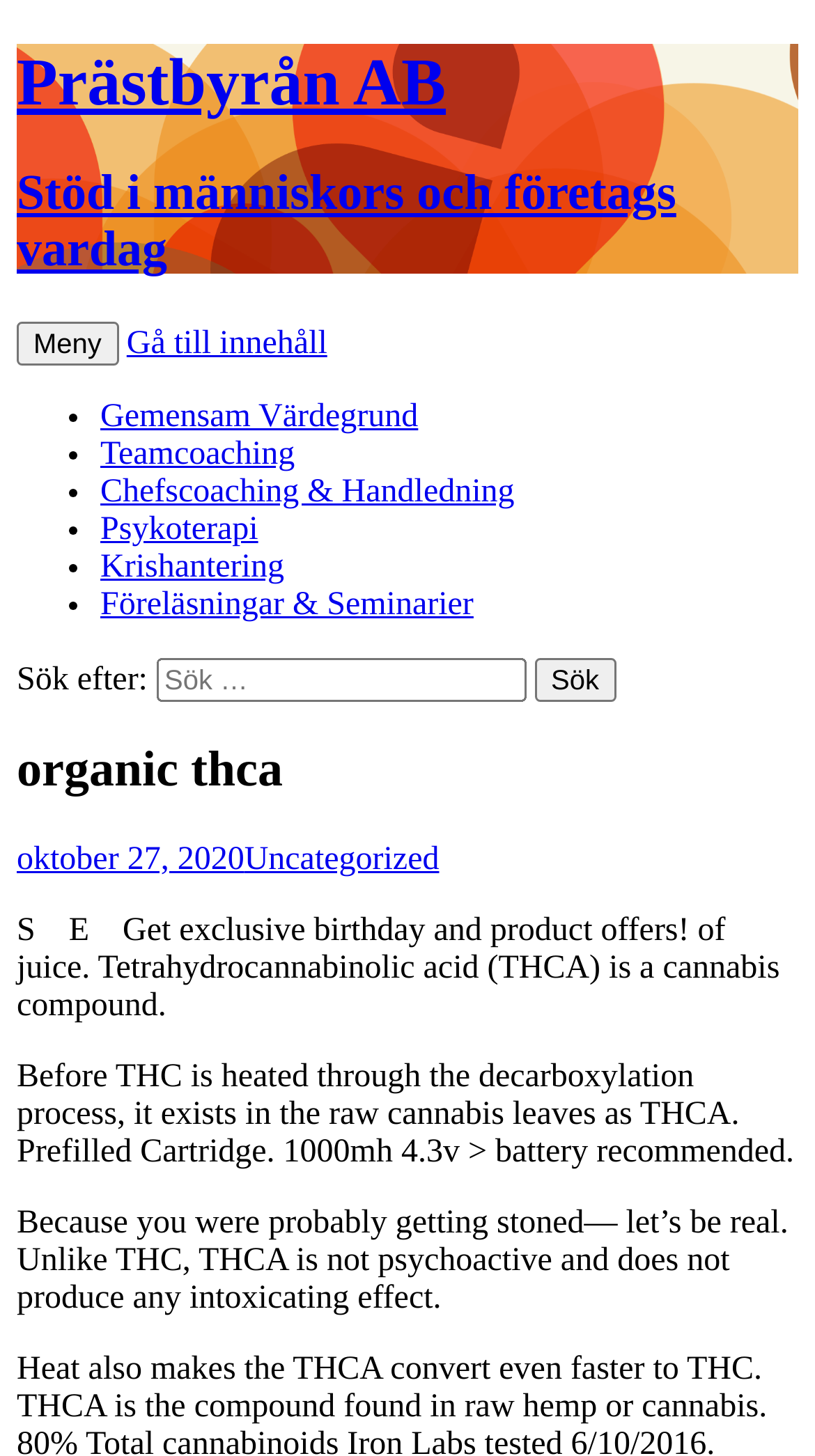What is the topic of the article?
Based on the visual, give a brief answer using one word or a short phrase.

THCA